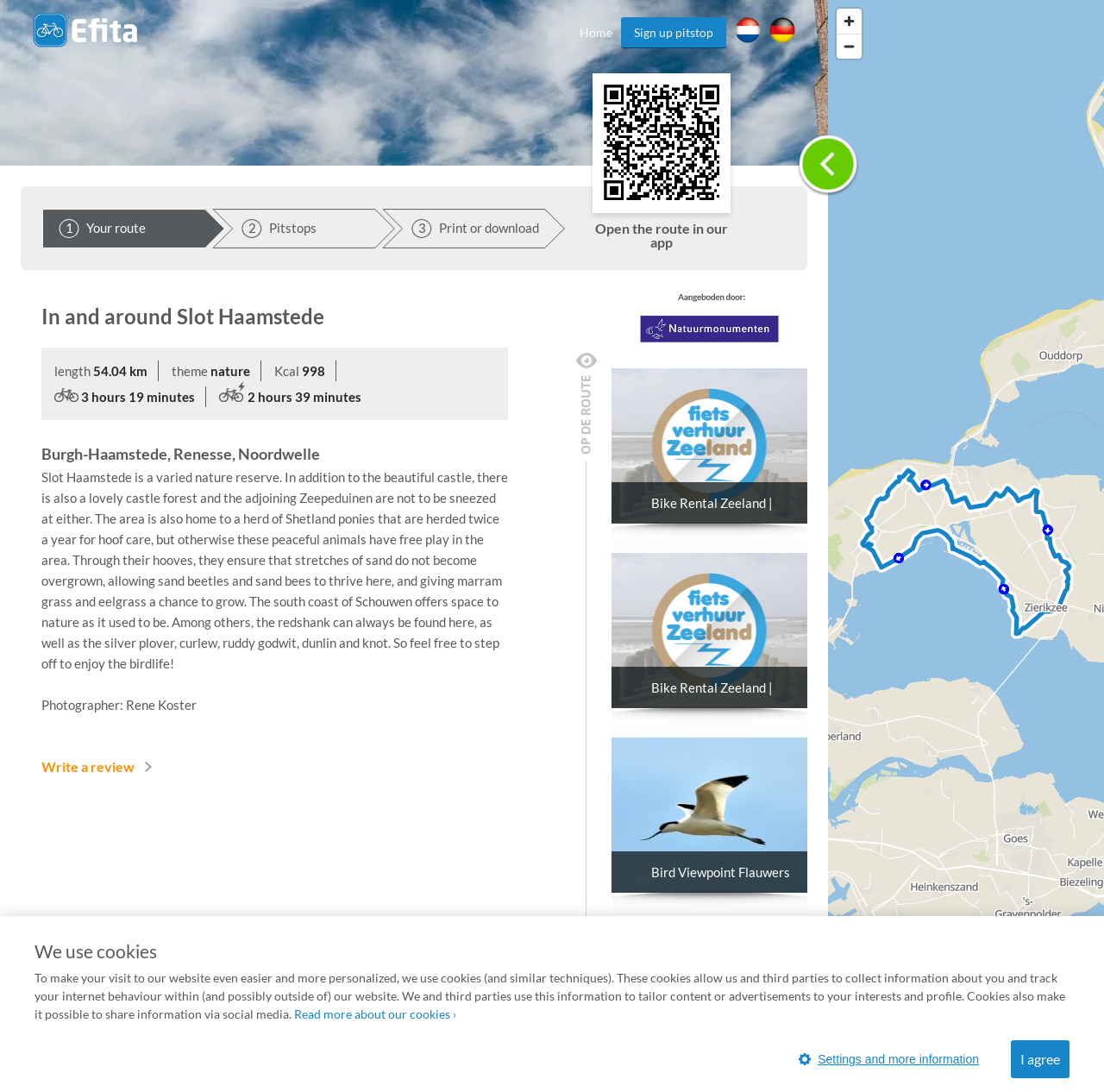Identify the bounding box coordinates of the clickable region required to complete the instruction: "Write a review". The coordinates should be given as four float numbers within the range of 0 and 1, i.e., [left, top, right, bottom].

[0.038, 0.693, 0.147, 0.712]